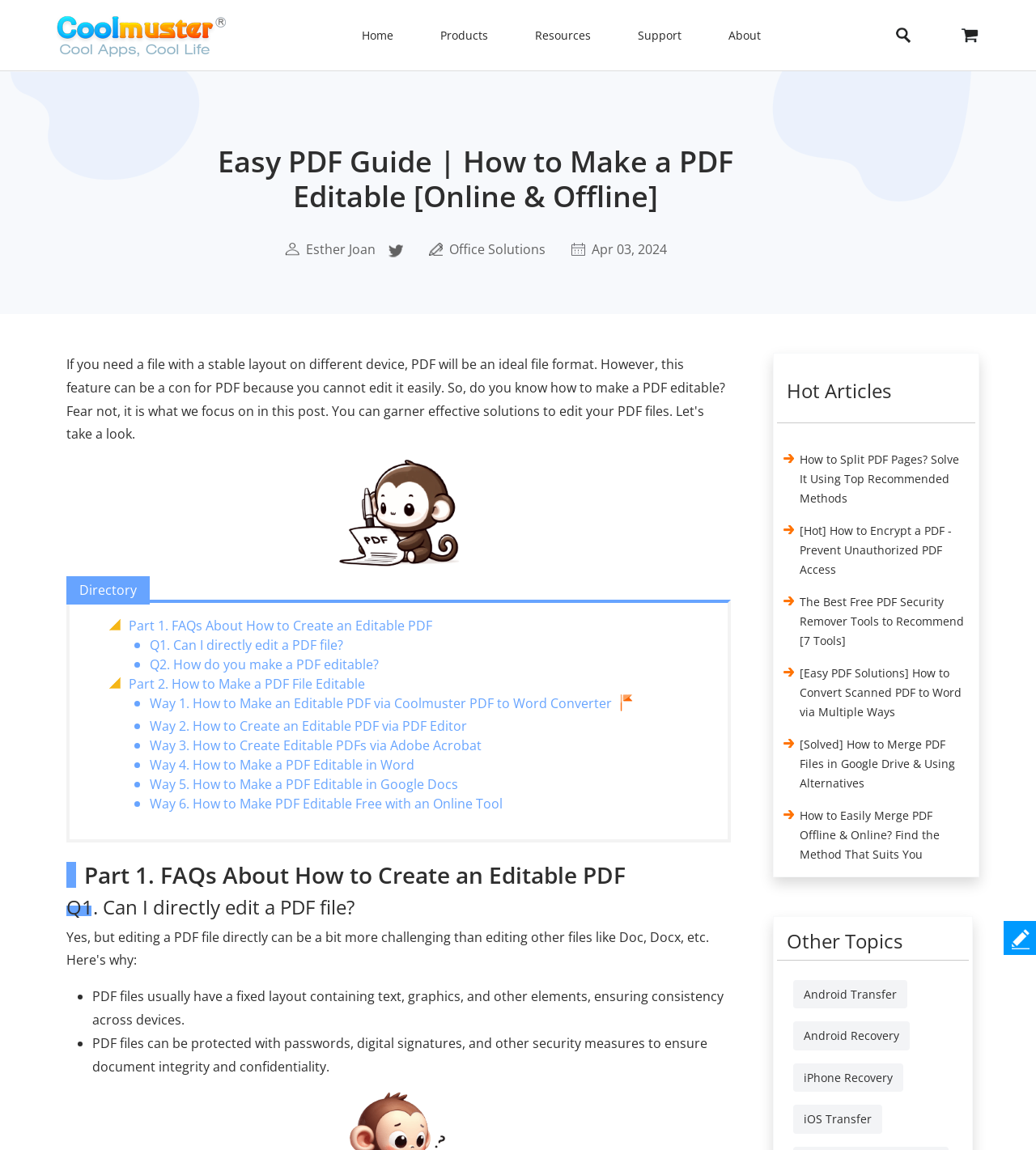Identify the bounding box coordinates of the region I need to click to complete this instruction: "Read the article 'How to Split PDF Pages? Solve It Using Top Recommended Methods'".

[0.772, 0.393, 0.926, 0.448]